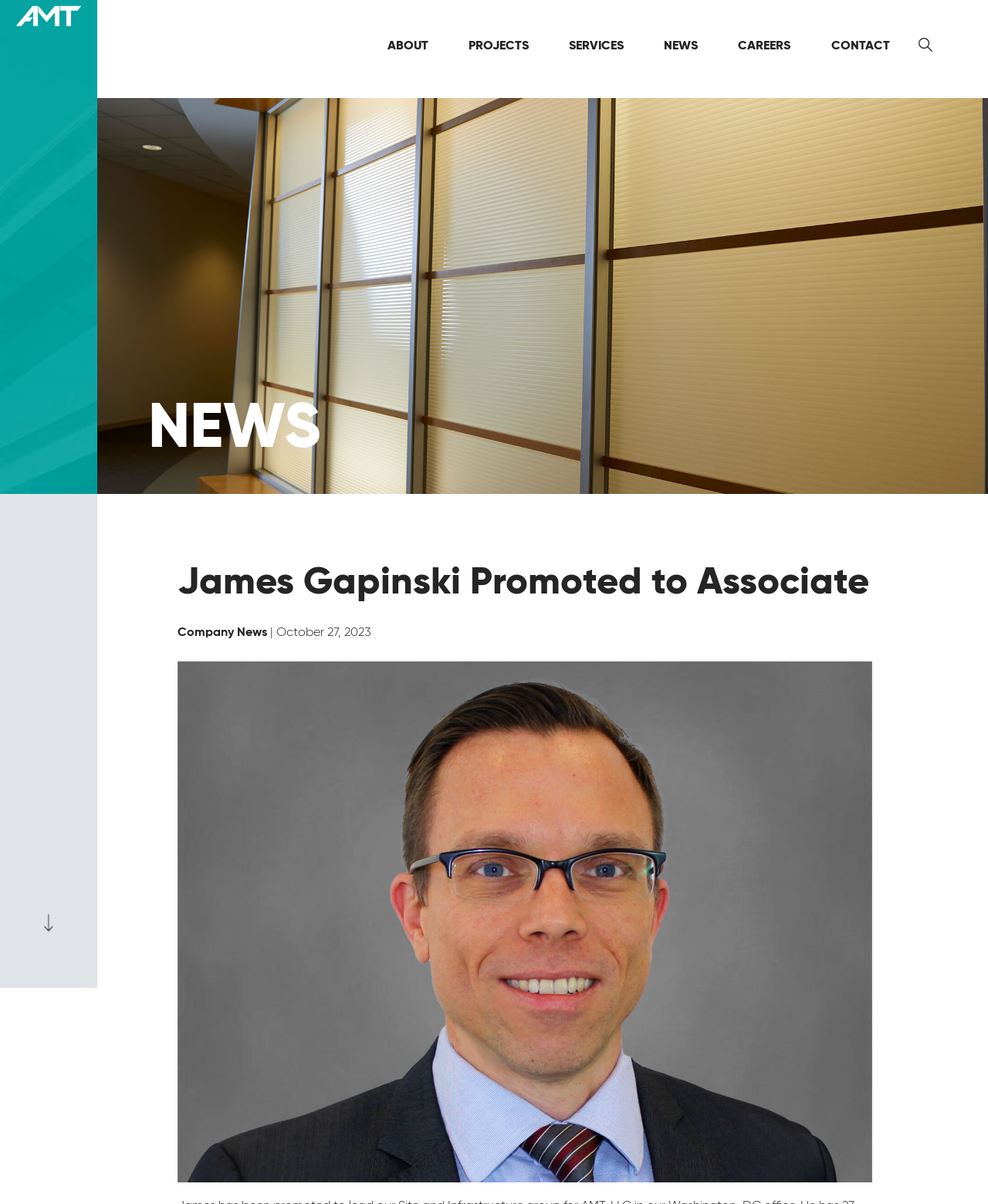Find the bounding box coordinates of the clickable area required to complete the following action: "read company news".

[0.18, 0.52, 0.273, 0.531]